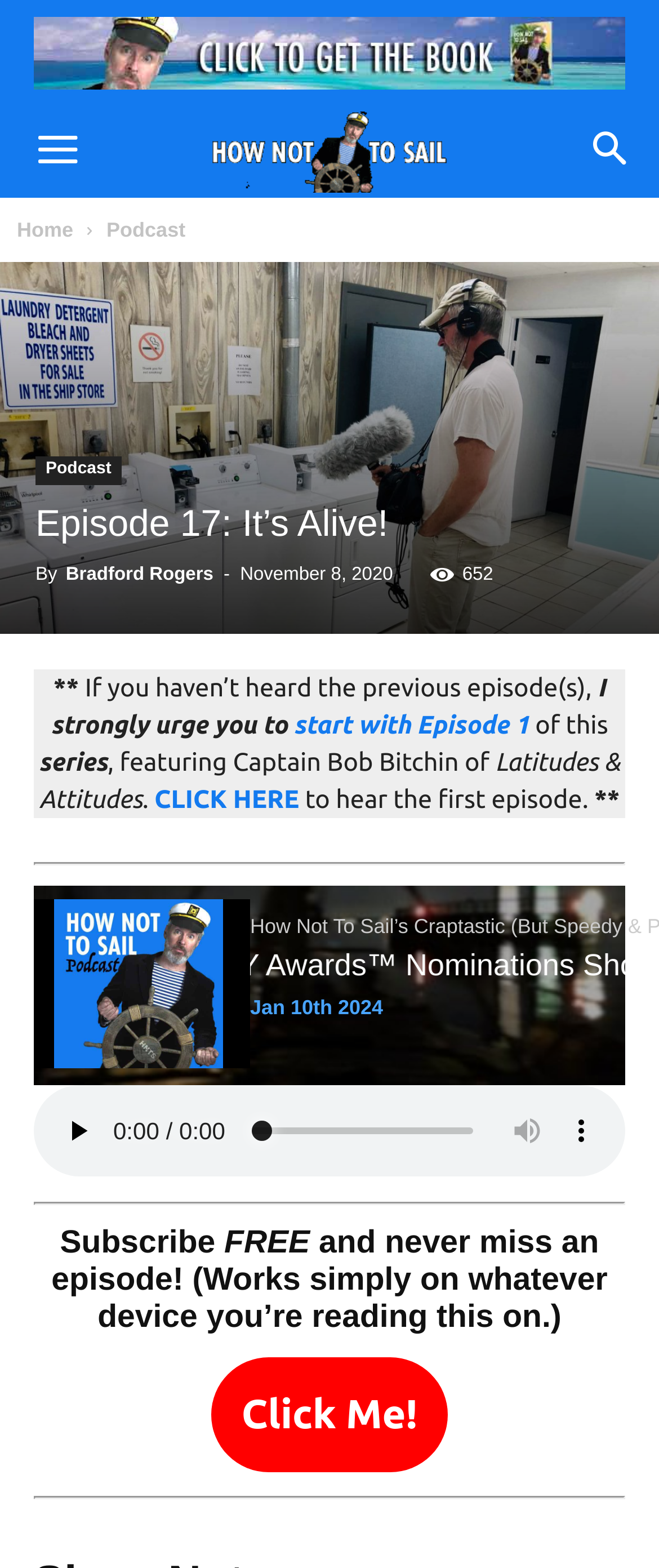Find the bounding box coordinates of the element to click in order to complete this instruction: "Go to the 'Home' page". The bounding box coordinates must be four float numbers between 0 and 1, denoted as [left, top, right, bottom].

[0.026, 0.139, 0.111, 0.154]